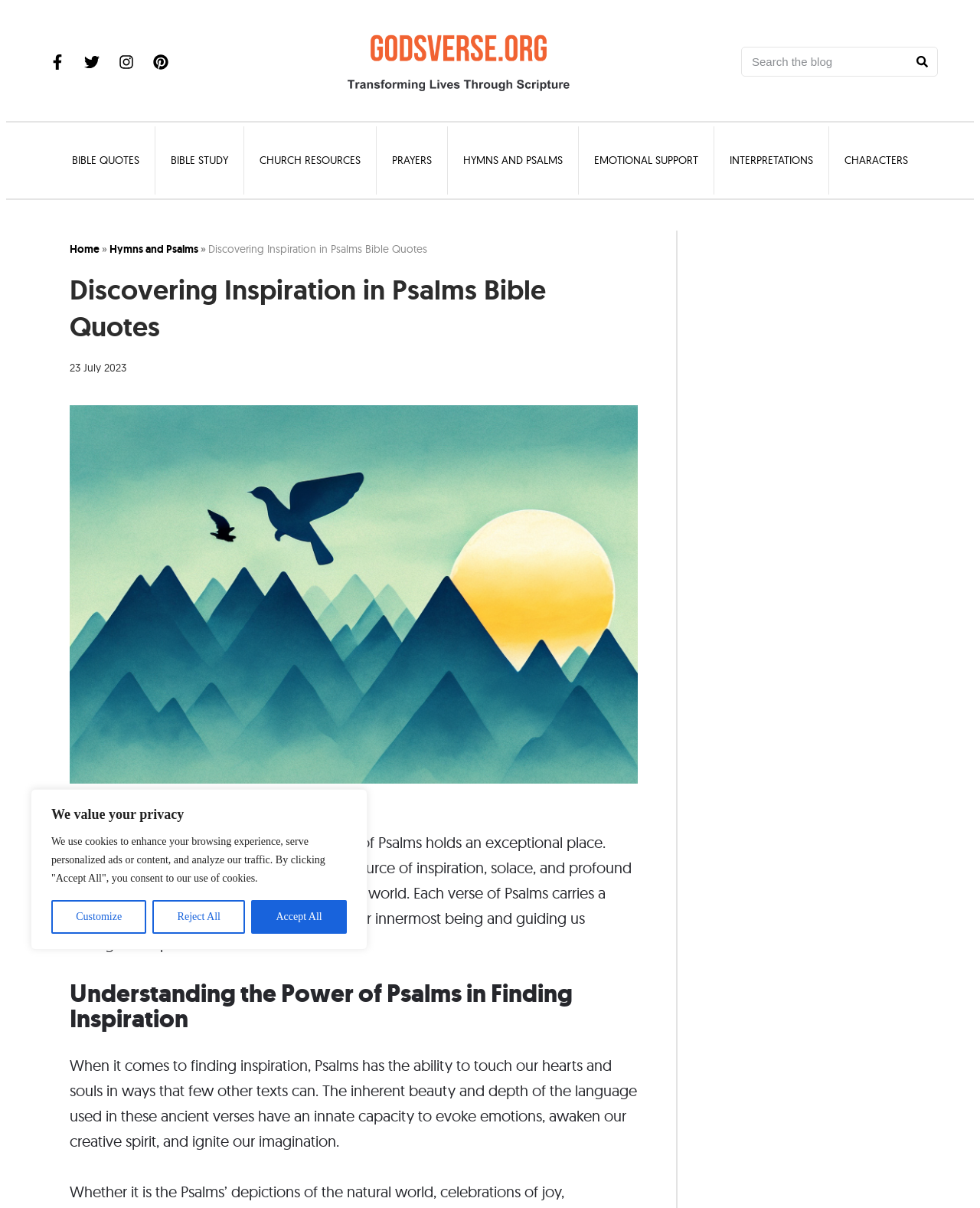Please identify the bounding box coordinates of the element that needs to be clicked to perform the following instruction: "Check the latest post date".

[0.071, 0.298, 0.129, 0.31]